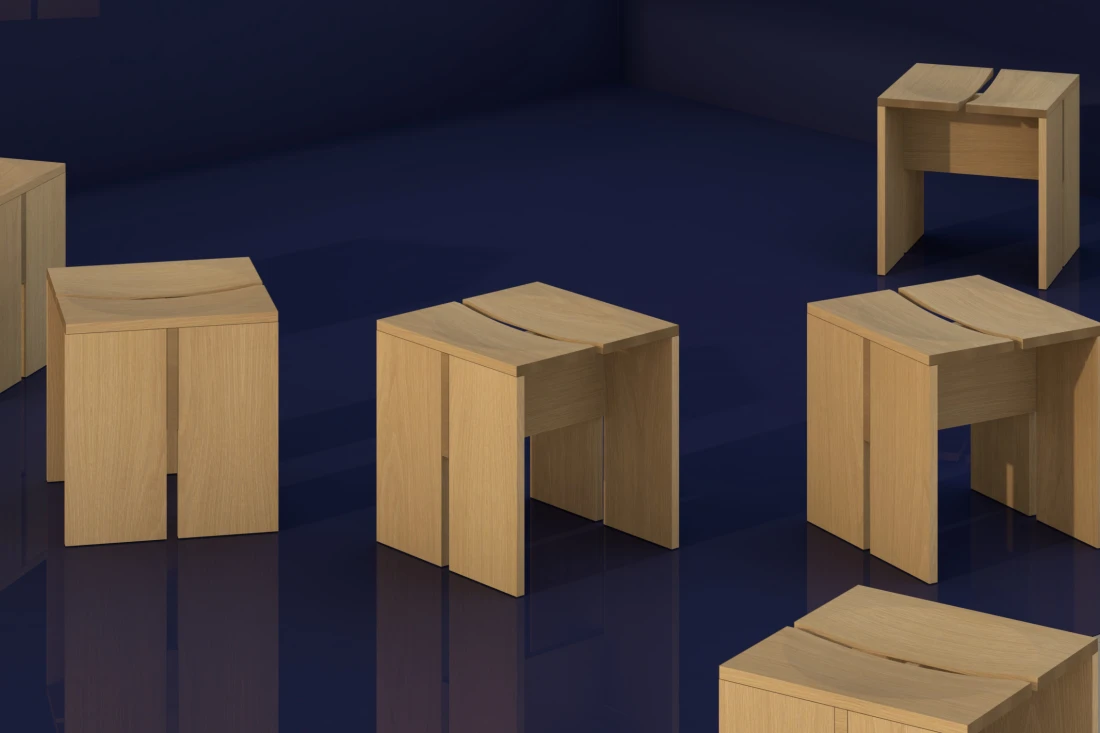Elaborate on the elements present in the image.

The image showcases a collection of elegantly designed wooden stools, specifically the "Circle | Square" stool, crafted for the MPavilion 10 festival in Melbourne. These stools feature a minimalist aesthetic that harmonizes with the architectural vision of the event, designed by the renowned Japanese architect Tadao Ando. The stools, characterized by their soft curves and simplistic lines, exhibit a thoughtful blend of form and function, reflecting a modern design ethos. Set against a deep blue background, the warm tones of the wood enhance the visual appeal, inviting attendees to engage with the seating that plays a pivotal role in the festival's atmosphere and experience. This year's design has been executed by Melbourne architect Robert Davidov, marking a continuation of innovation and creativity that draws people from across the country to the event.